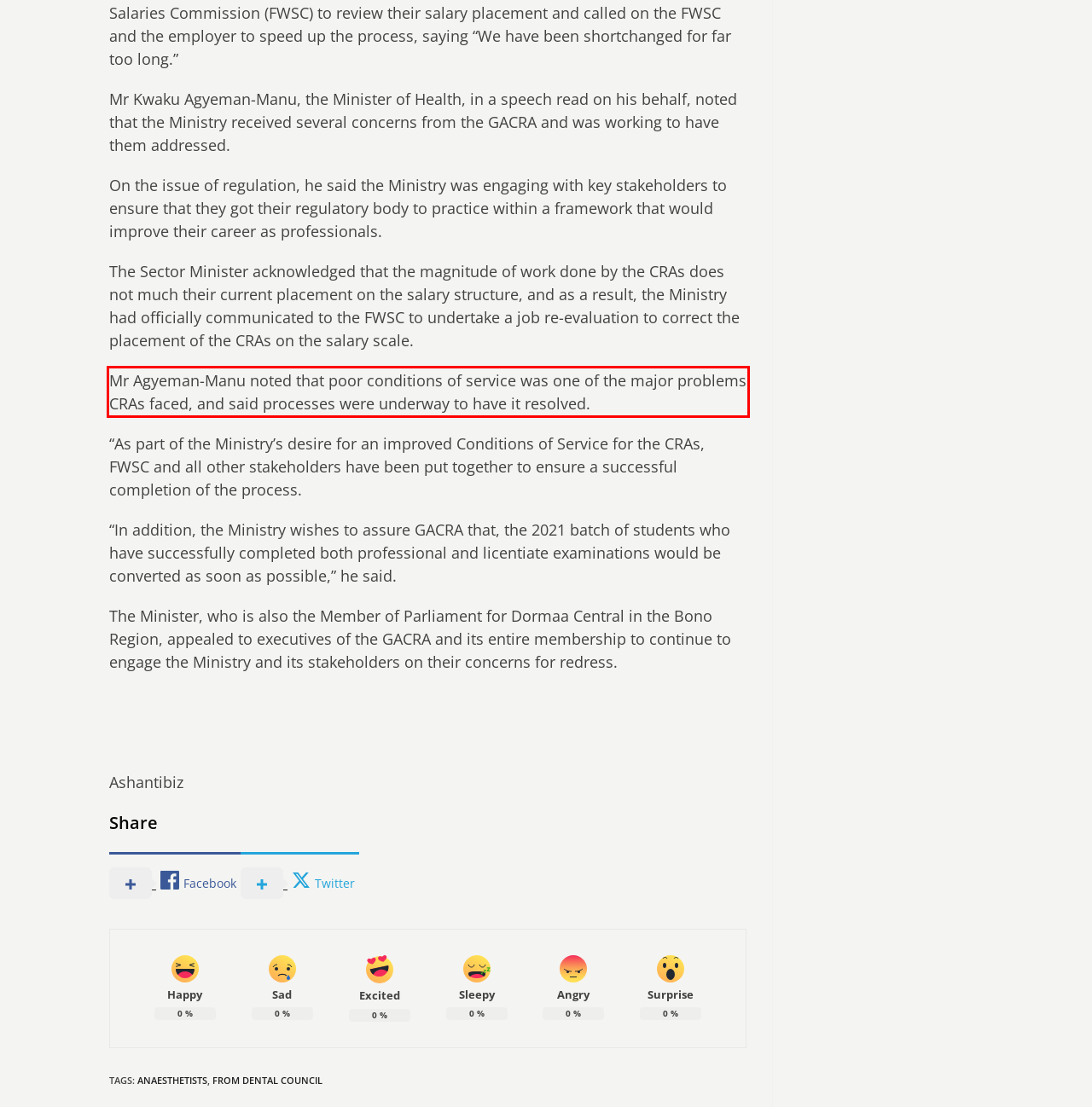Analyze the screenshot of the webpage that features a red bounding box and recognize the text content enclosed within this red bounding box.

Mr Agyeman-Manu noted that poor conditions of service was one of the major problems CRAs faced, and said processes were underway to have it resolved.